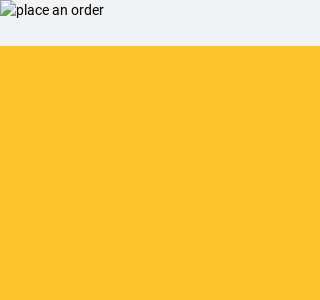Analyze the image and give a detailed response to the question:
What emotion does the design aim to evoke?

The caption states that the combination of the text and the vibrant background signifies urgency and invites immediate action, which suggests that the design aims to evoke a sense of urgency in the users.